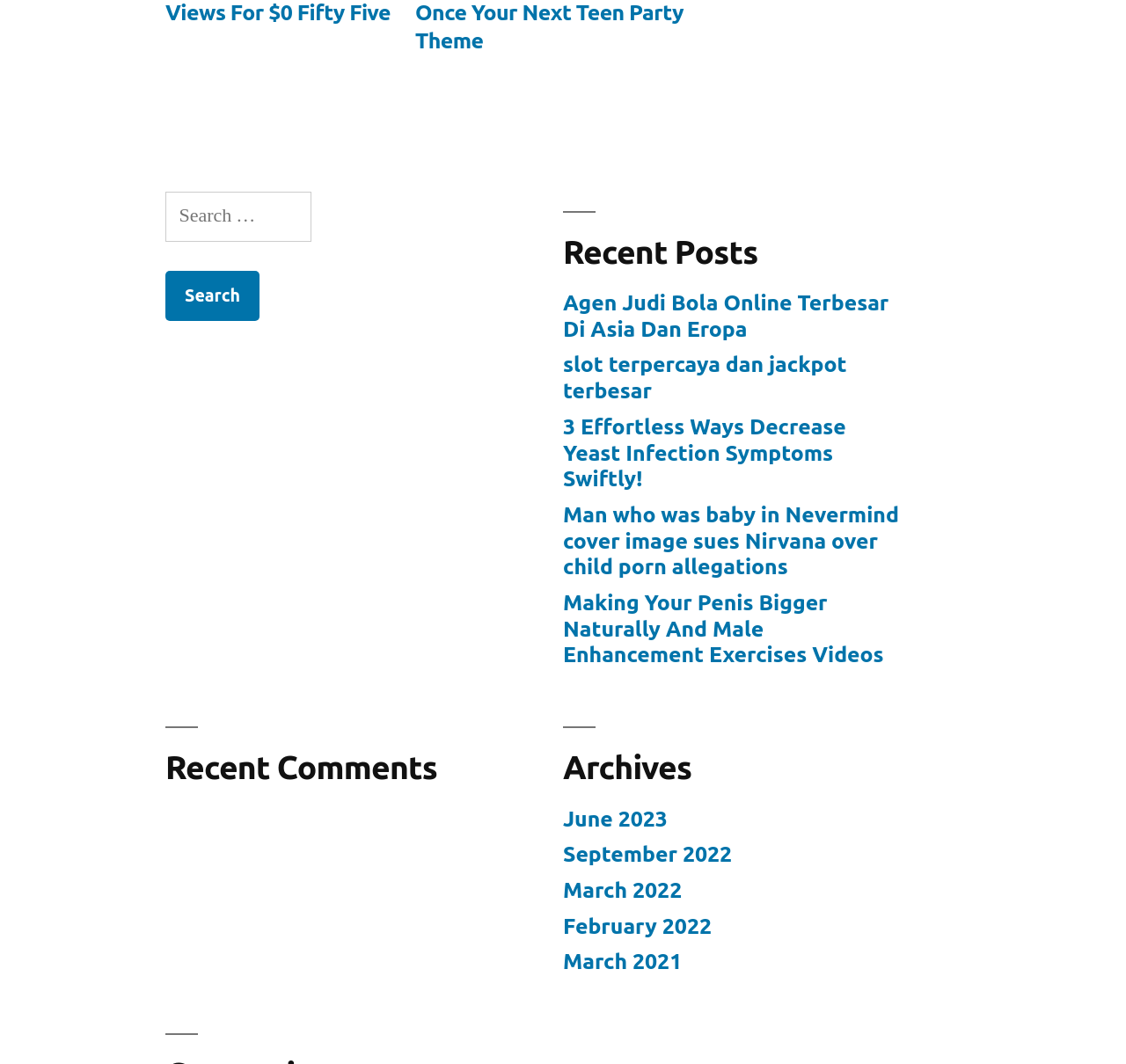Kindly provide the bounding box coordinates of the section you need to click on to fulfill the given instruction: "Read recent comment".

[0.147, 0.683, 0.448, 0.739]